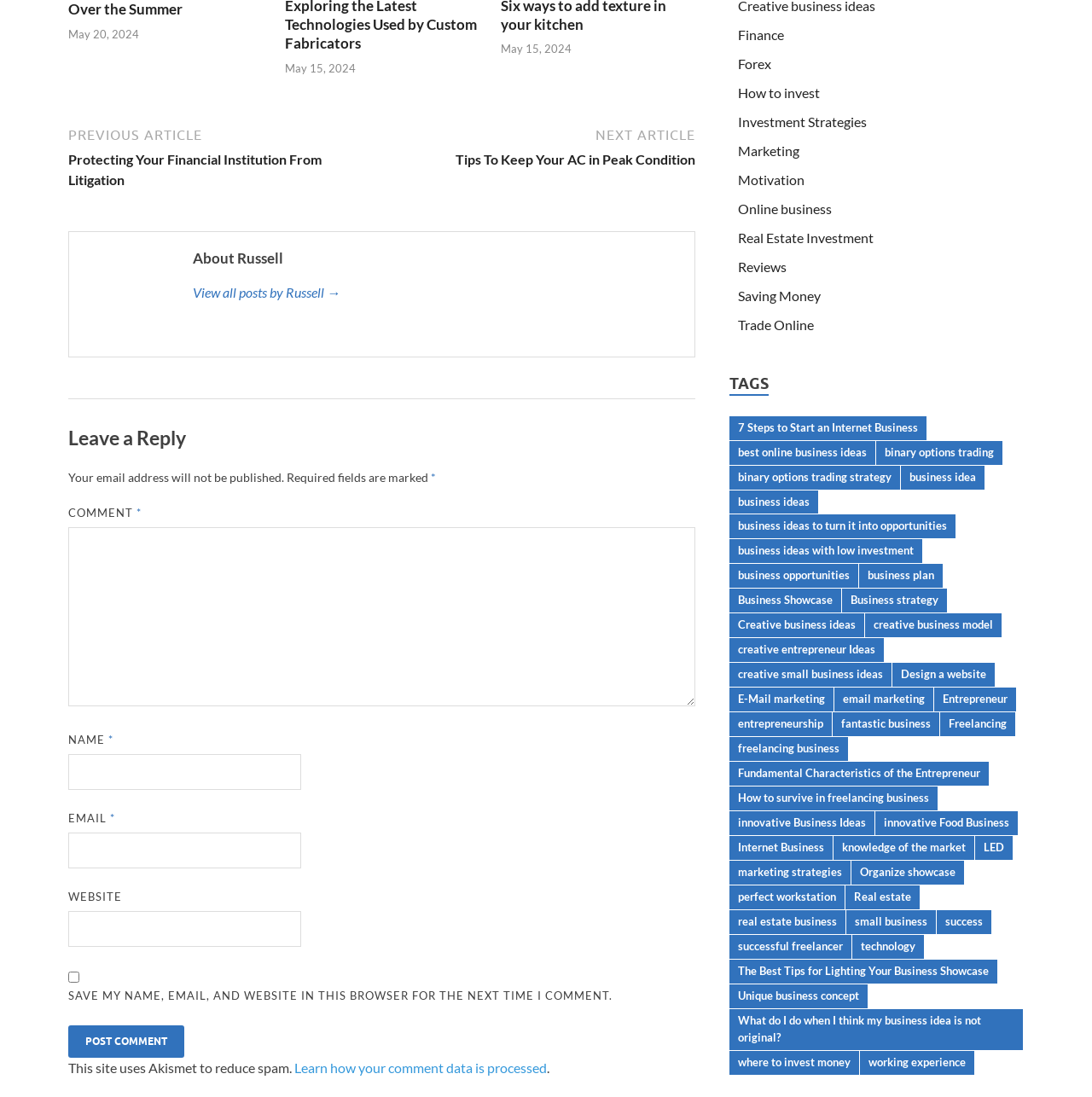Identify the bounding box coordinates of the section that should be clicked to achieve the task described: "Leave a reply".

[0.062, 0.363, 0.637, 0.411]